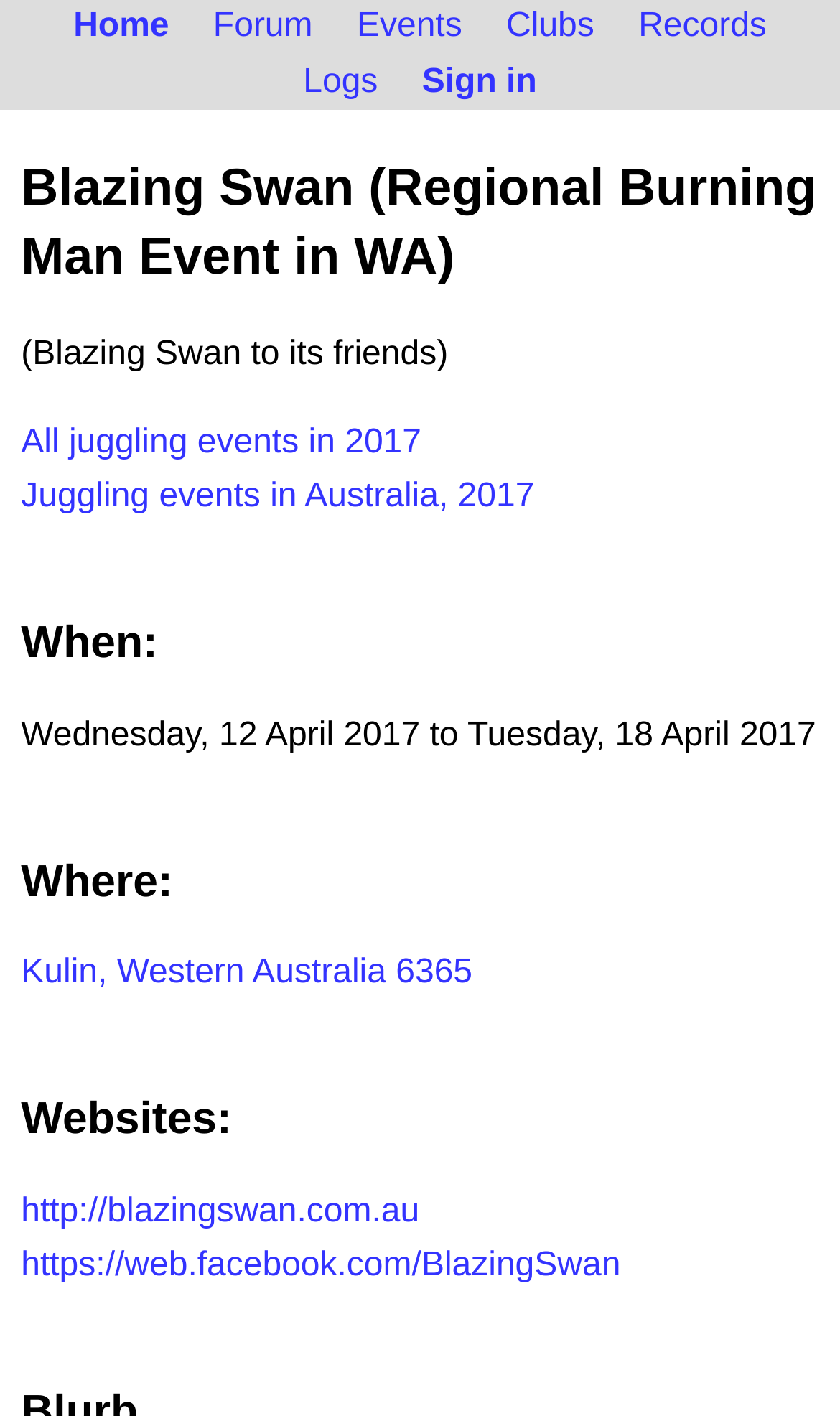Identify the bounding box coordinates for the UI element that matches this description: "Logs".

[0.34, 0.042, 0.47, 0.073]